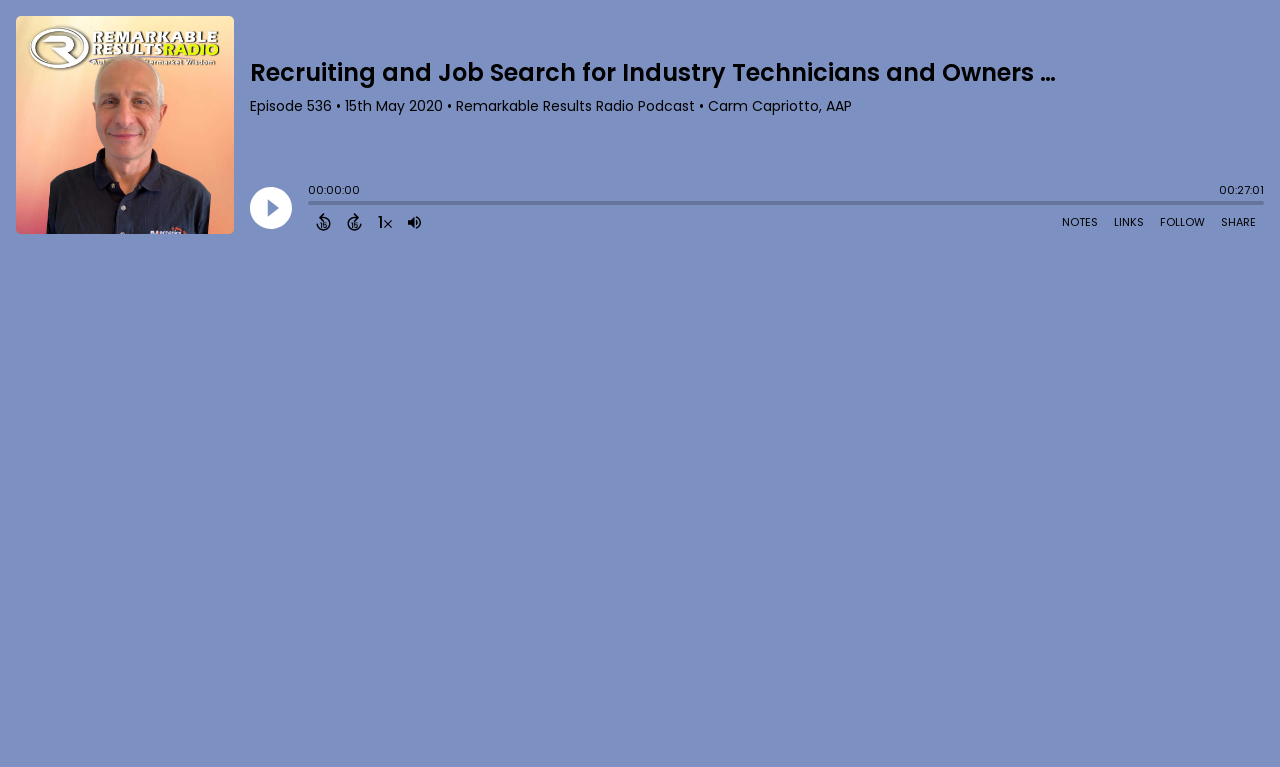What is the function of the button with the text 'NOTES'?
Give a one-word or short-phrase answer derived from the screenshot.

Open Shownotes